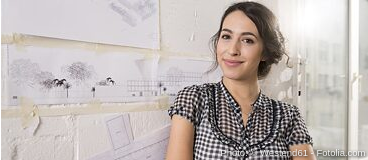What is the dominant color of the setting?
Refer to the image and provide a thorough answer to the question.

The image features a predominantly bright setting, which is enhanced by the natural light, creating an inviting atmosphere.